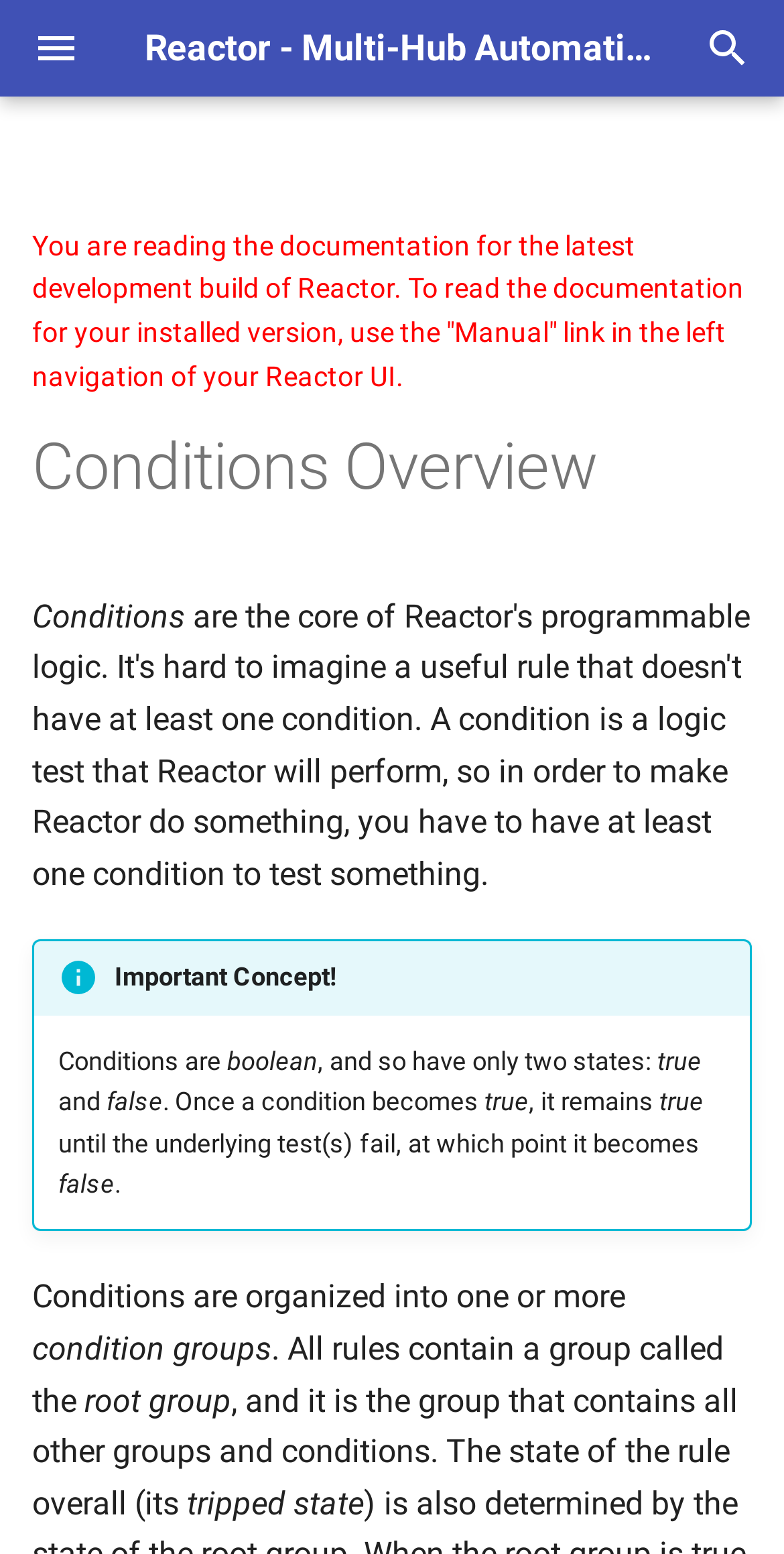Please identify the bounding box coordinates of the element I need to click to follow this instruction: "View Triggers and Constraints".

[0.249, 0.017, 0.749, 0.044]